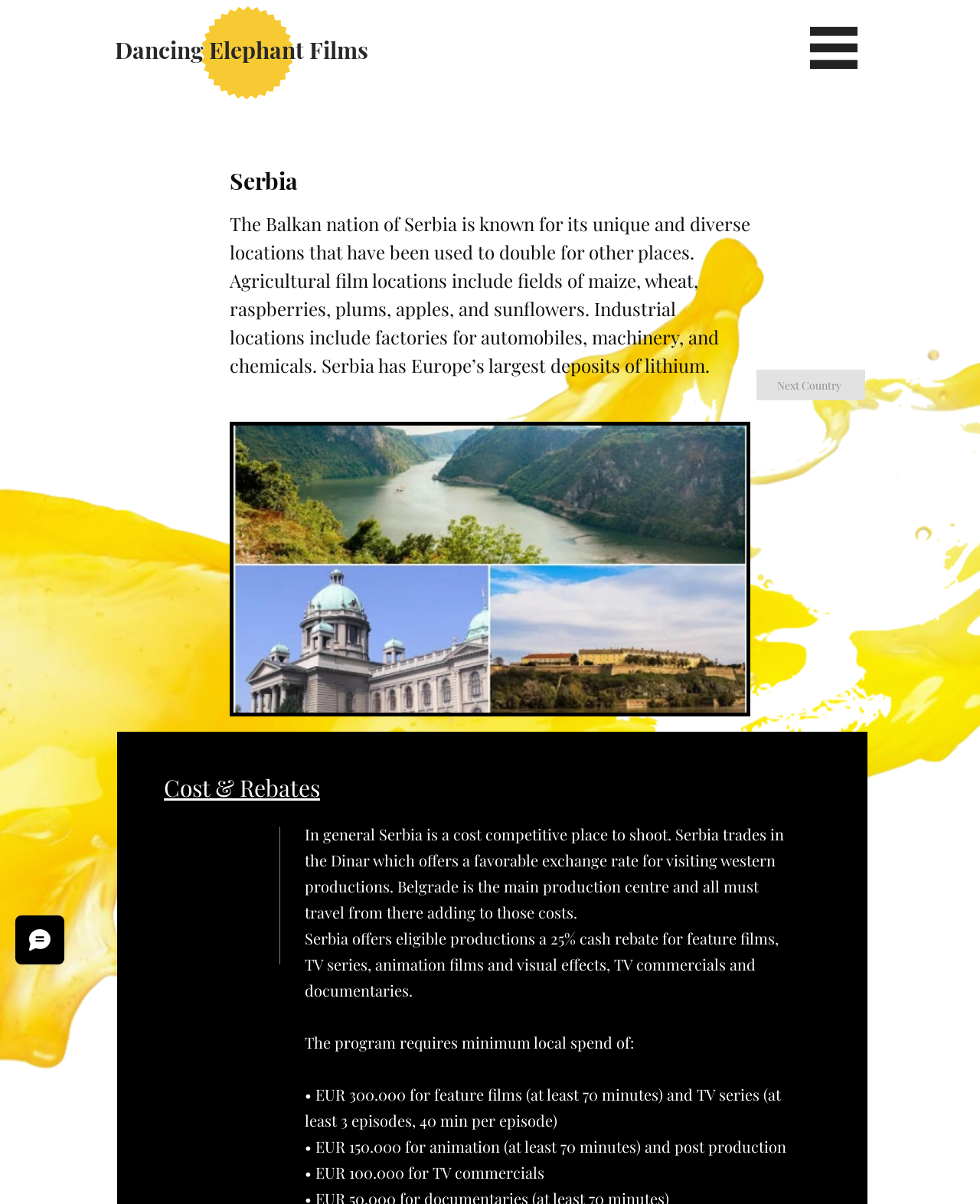What is the exchange rate advantage for visiting western productions?
Using the visual information from the image, give a one-word or short-phrase answer.

favorable exchange rate